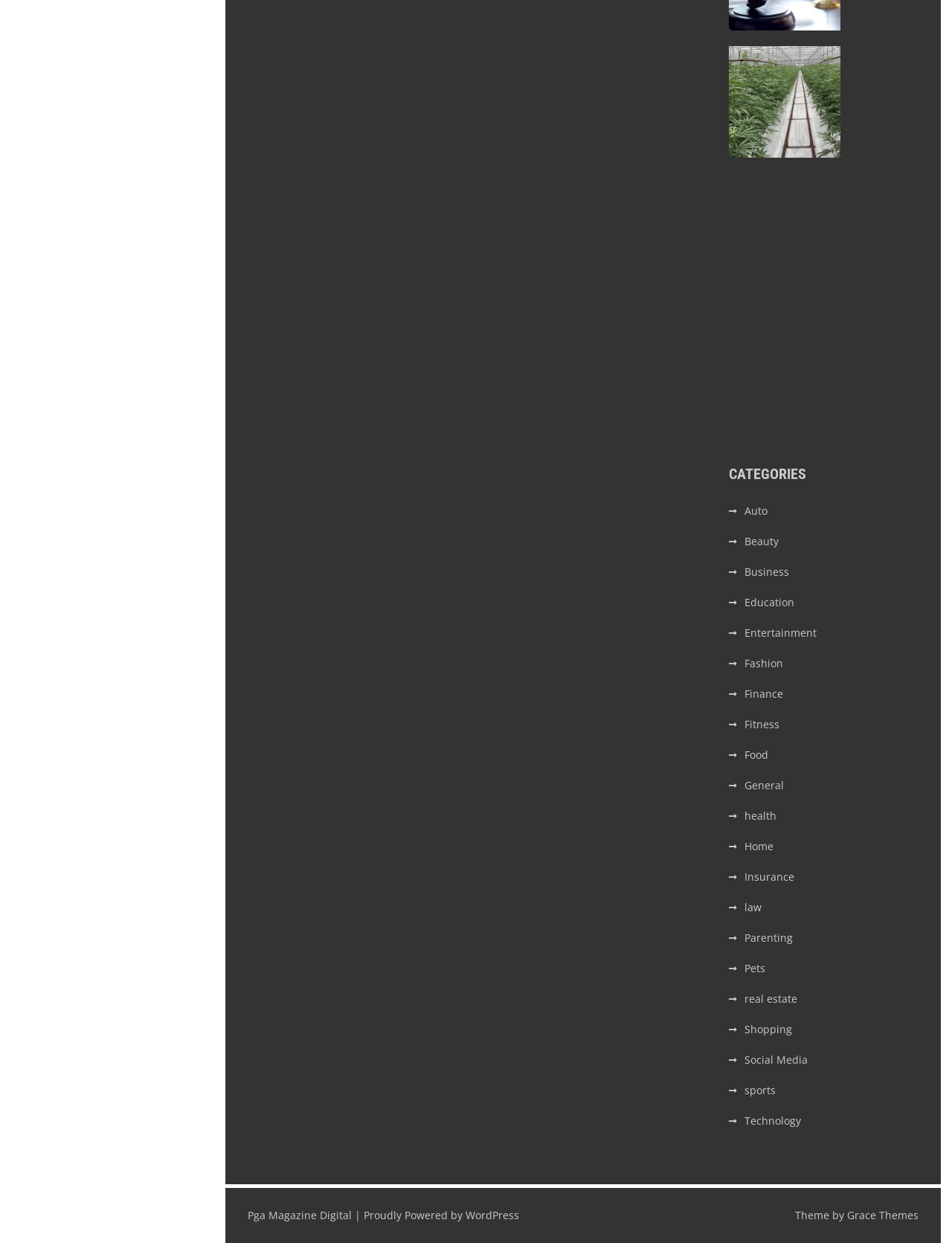Please specify the bounding box coordinates of the clickable region necessary for completing the following instruction: "explore 'real estate'". The coordinates must consist of four float numbers between 0 and 1, i.e., [left, top, right, bottom].

[0.782, 0.797, 0.838, 0.809]